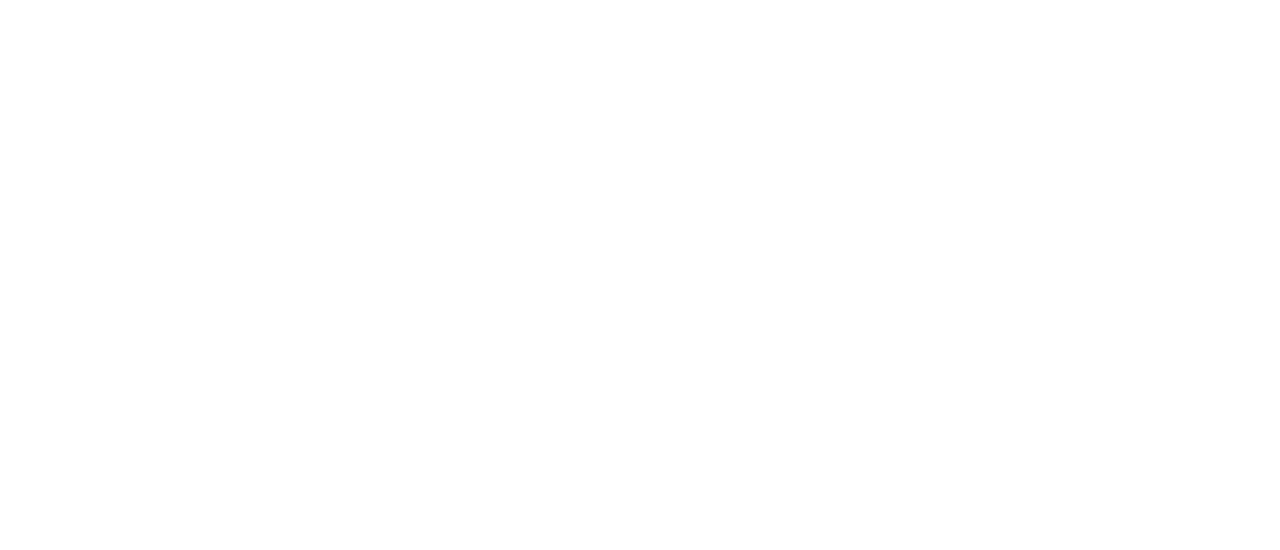Respond to the question below with a concise word or phrase:
What is the purpose of the 'Subscribe' section?

Get latest news and updates